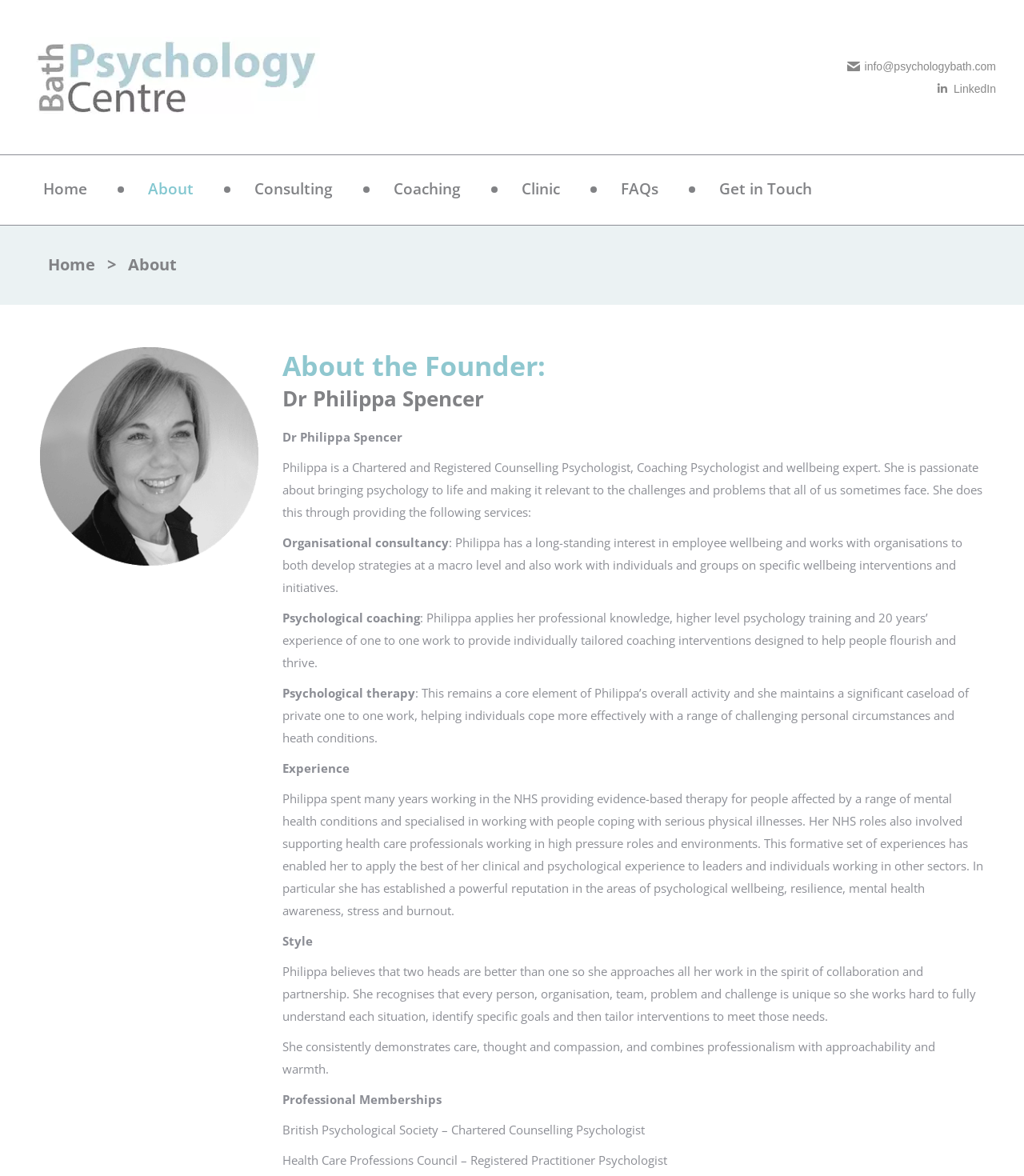Highlight the bounding box coordinates of the element that should be clicked to carry out the following instruction: "Click the LinkedIn icon". The coordinates must be given as four float numbers ranging from 0 to 1, i.e., [left, top, right, bottom].

[0.914, 0.069, 0.973, 0.081]